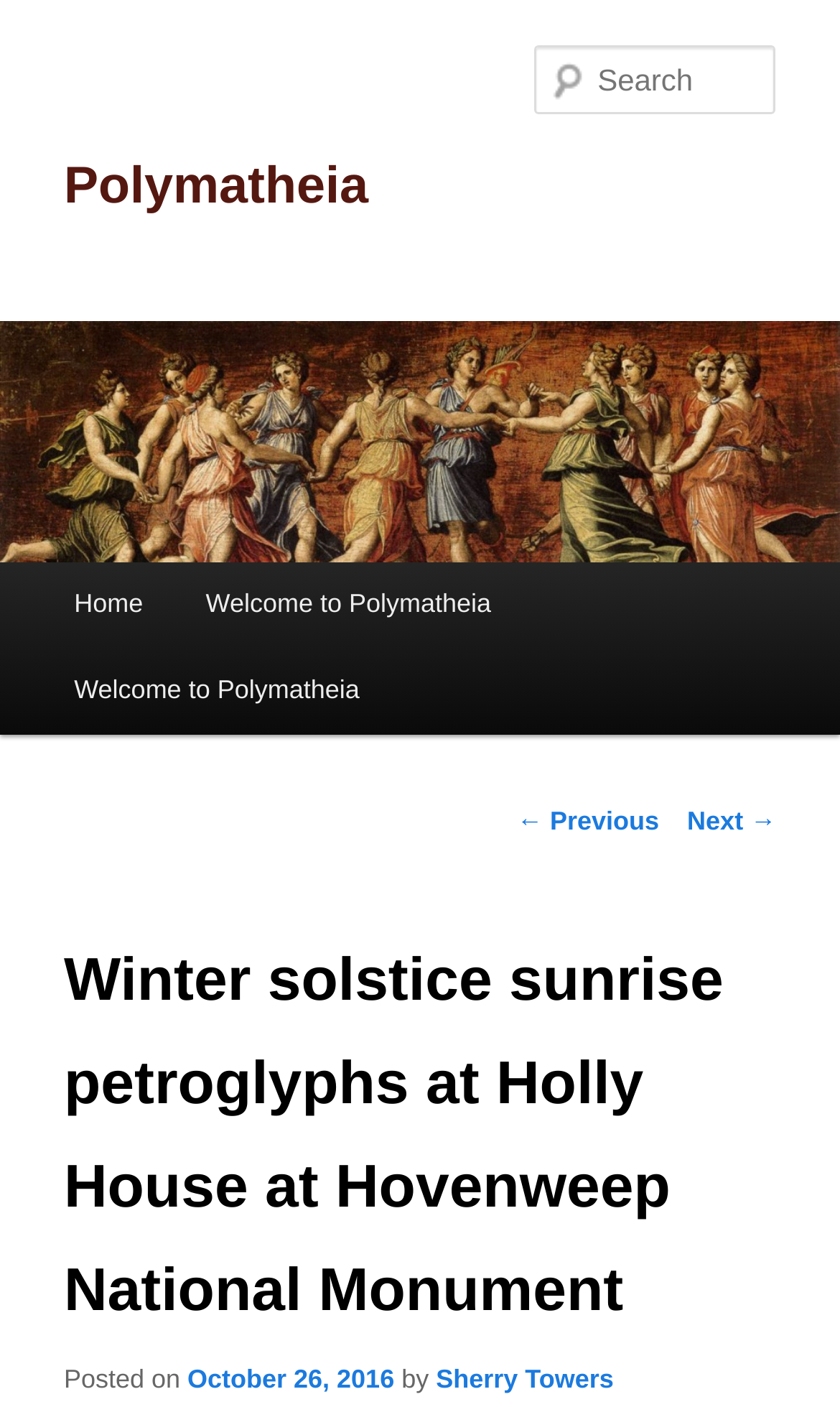What is the name of the national monument?
From the screenshot, provide a brief answer in one word or phrase.

Hovenweep National Monument